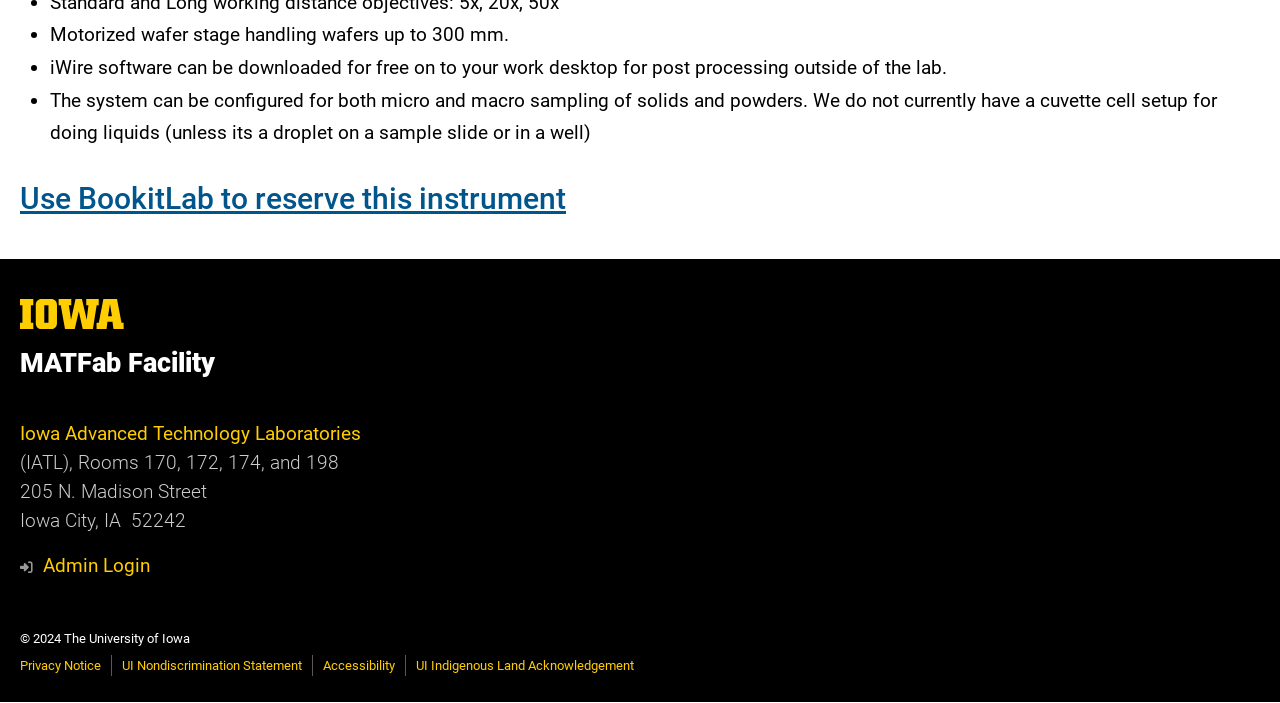Predict the bounding box coordinates of the area that should be clicked to accomplish the following instruction: "Login as an admin". The bounding box coordinates should consist of four float numbers between 0 and 1, i.e., [left, top, right, bottom].

[0.016, 0.788, 0.117, 0.821]